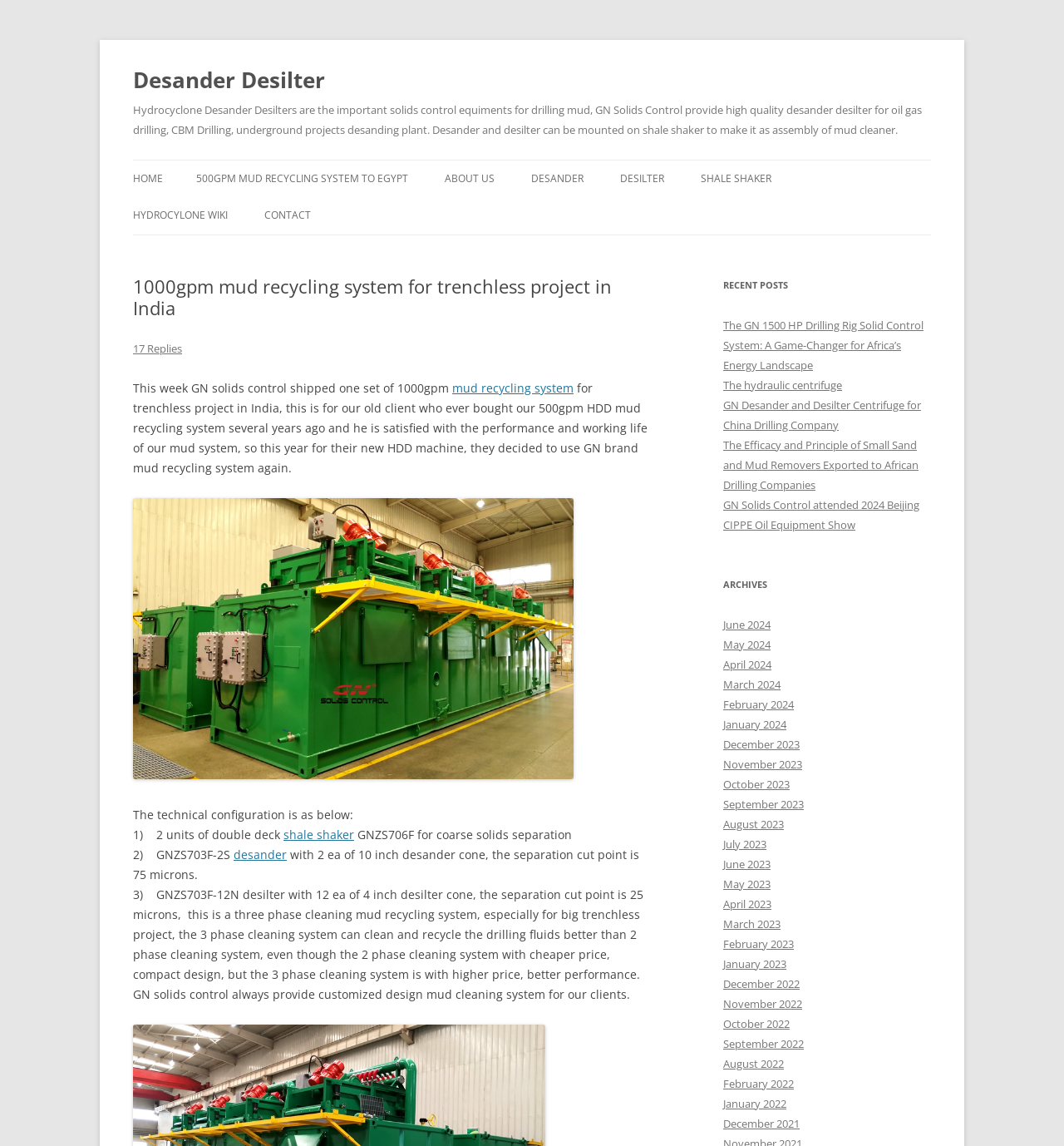Pinpoint the bounding box coordinates of the clickable element needed to complete the instruction: "Click on the 'HOME' link". The coordinates should be provided as four float numbers between 0 and 1: [left, top, right, bottom].

[0.125, 0.14, 0.153, 0.172]